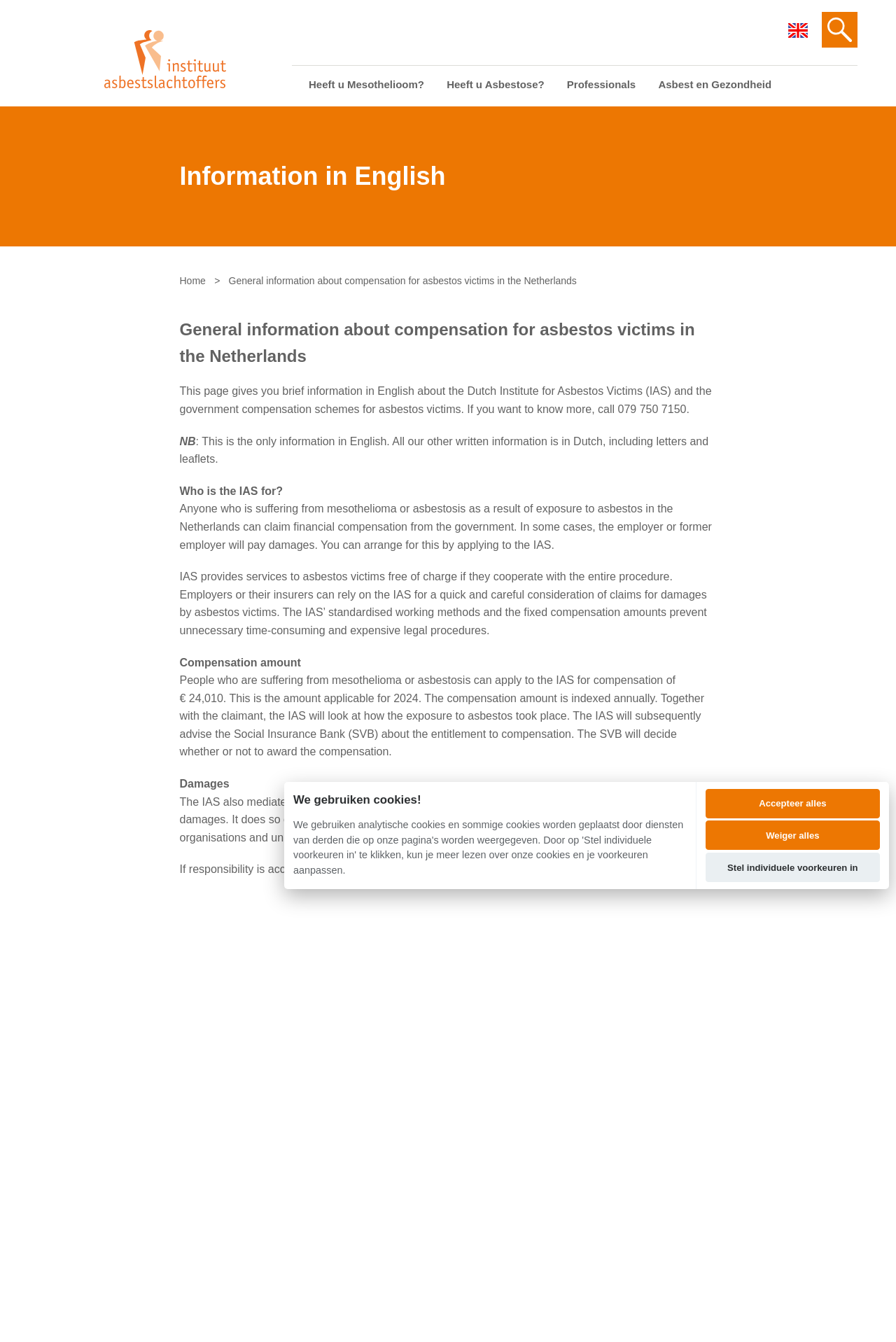Please identify the bounding box coordinates of the area I need to click to accomplish the following instruction: "Click the 'Professionals' link".

[0.633, 0.049, 0.71, 0.079]